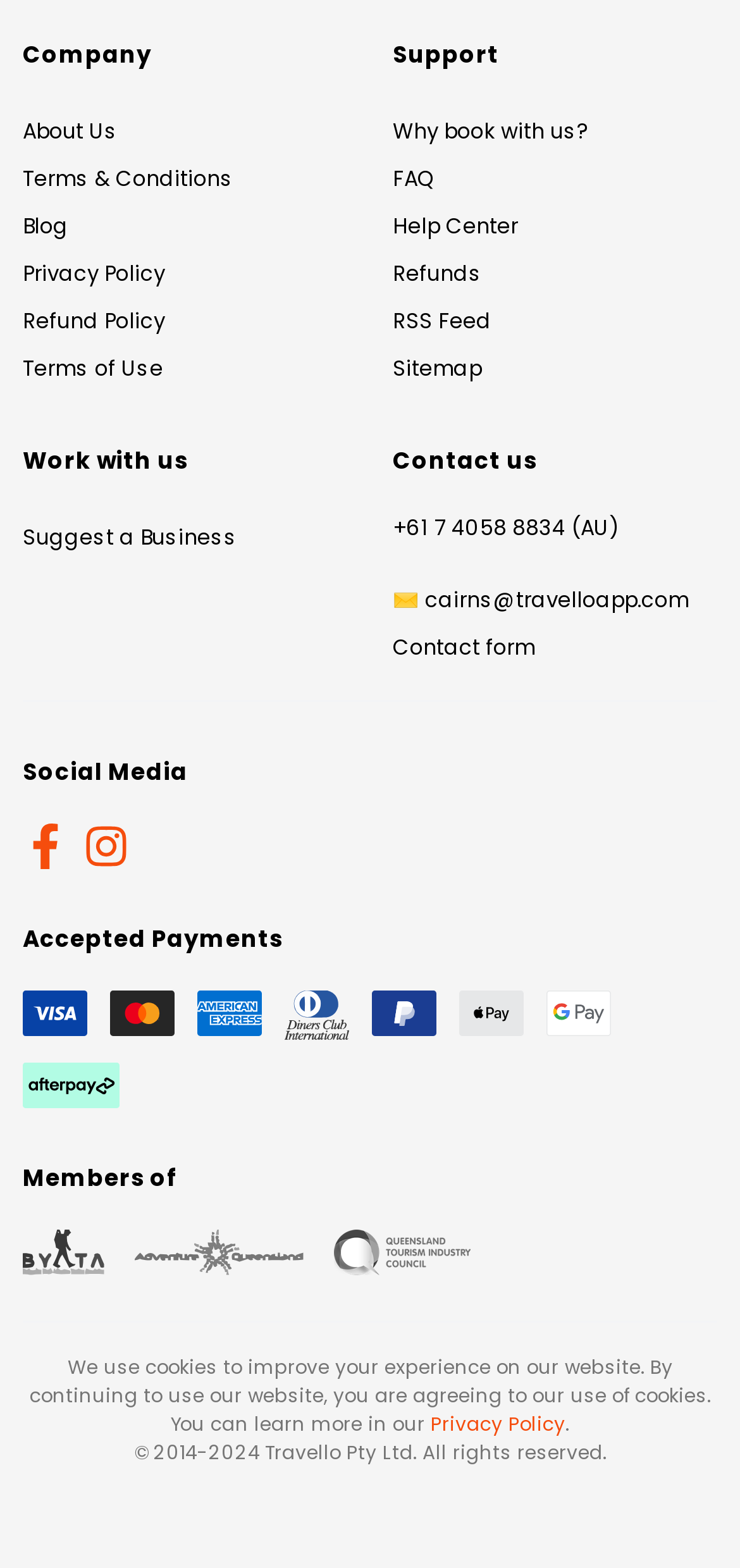For the element described, predict the bounding box coordinates as (top-left x, top-left y, bottom-right x, bottom-right y). All values should be between 0 and 1. Element description: Suggest a Business

[0.031, 0.328, 0.321, 0.357]